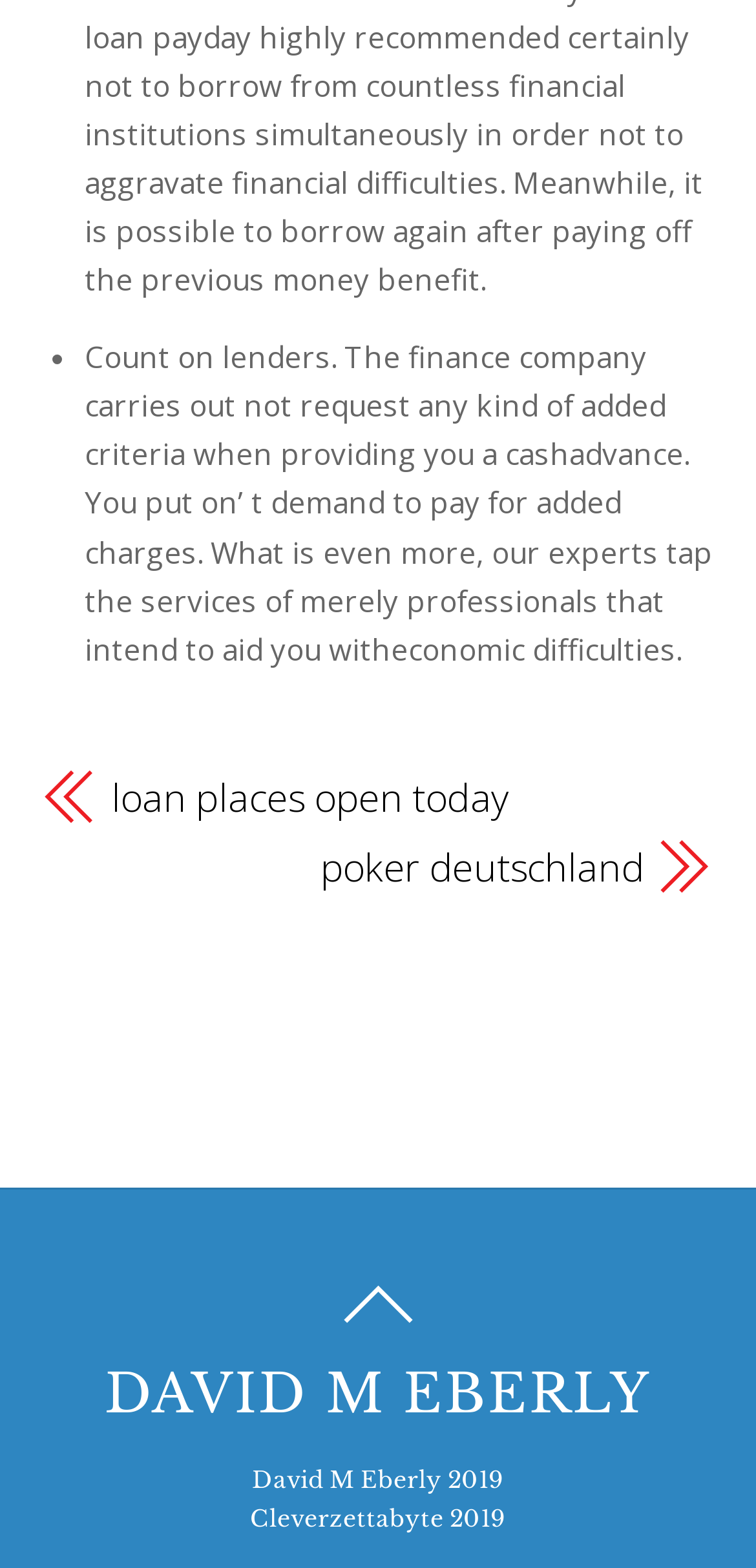How many links are present on the webpage?
Answer with a single word or phrase, using the screenshot for reference.

4